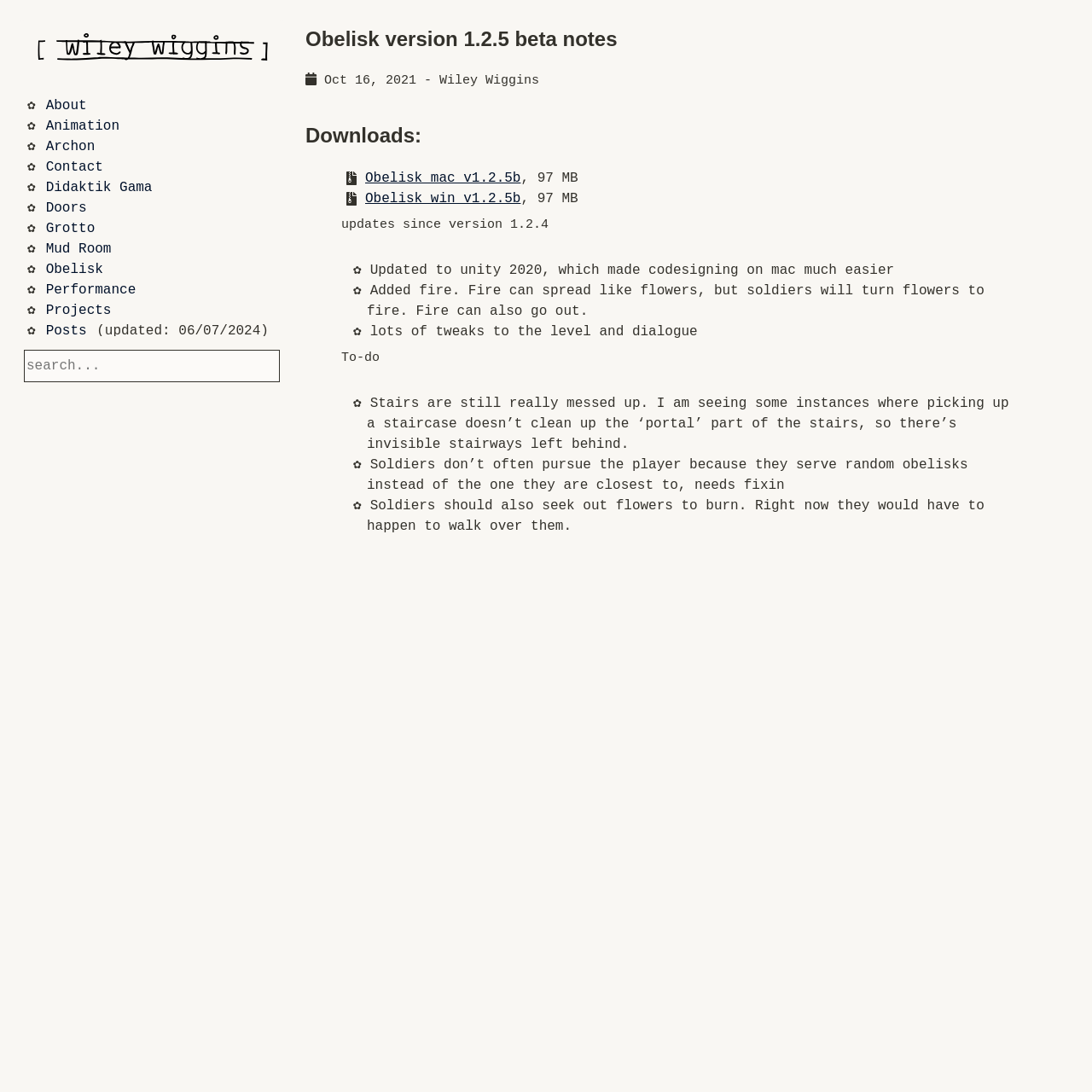Please provide the bounding box coordinates for the element that needs to be clicked to perform the instruction: "view Obelisk project". The coordinates must consist of four float numbers between 0 and 1, formatted as [left, top, right, bottom].

[0.04, 0.238, 0.096, 0.255]